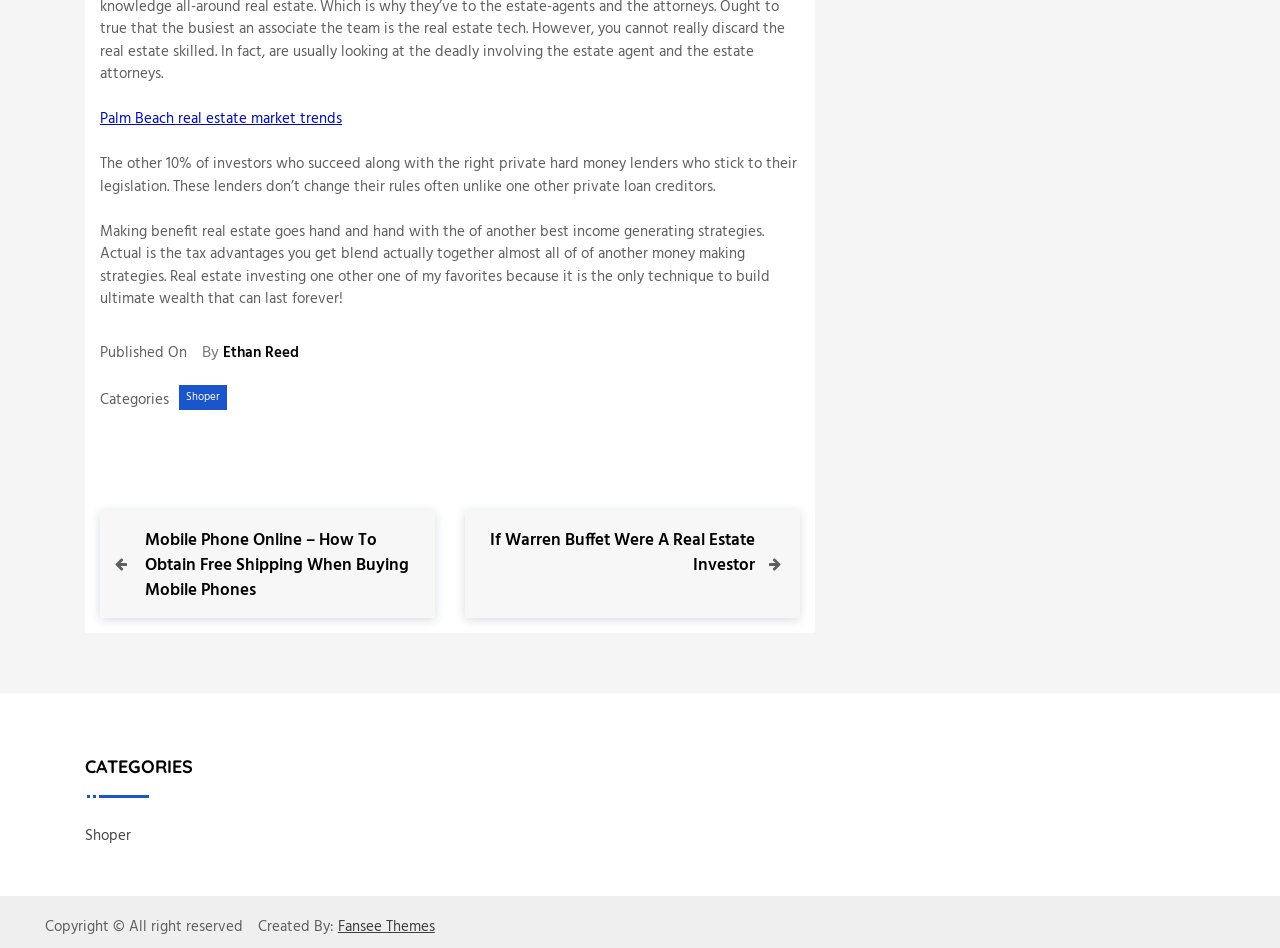What is the copyright information of the webpage?
Using the visual information from the image, give a one-word or short-phrase answer.

All right reserved